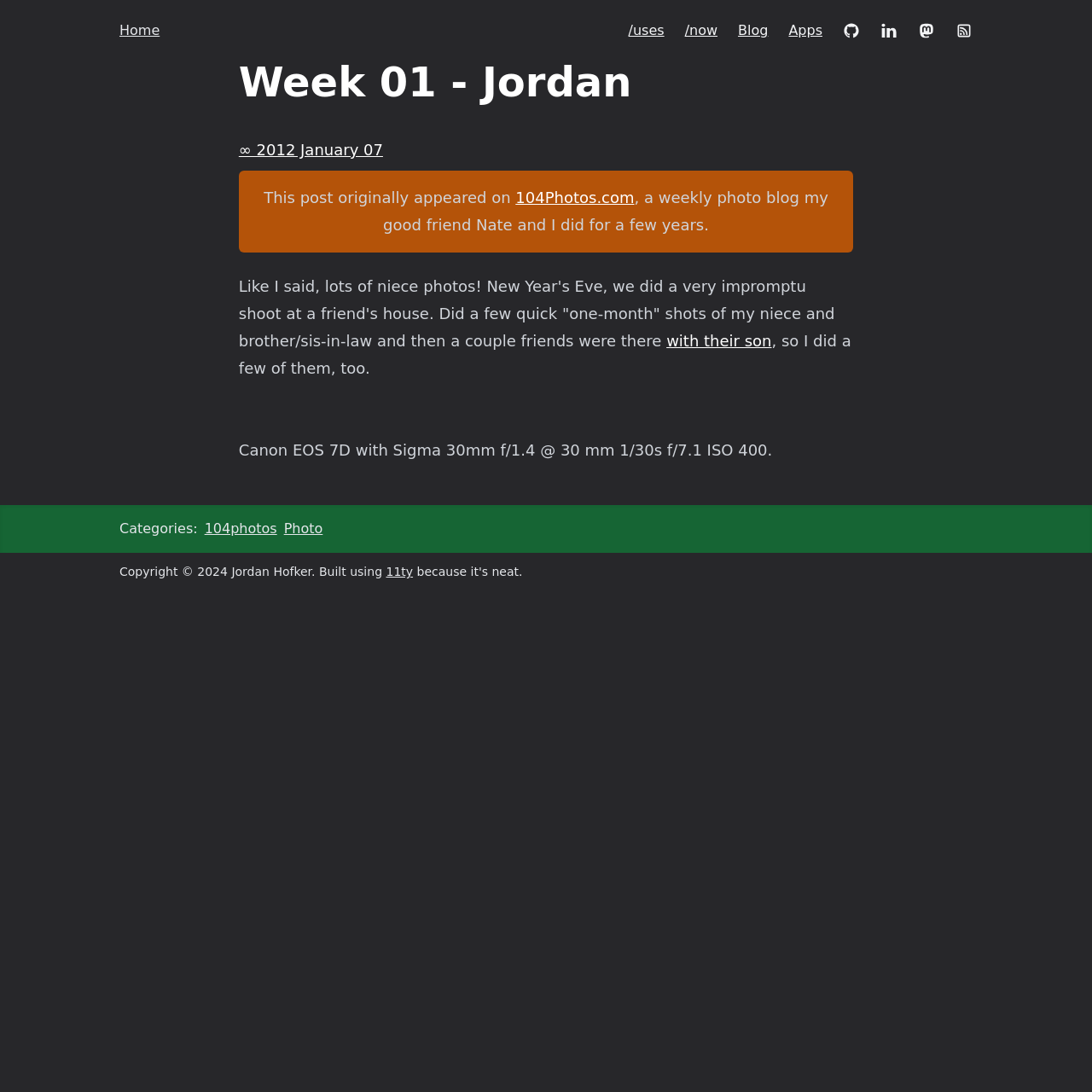Determine the bounding box coordinates of the region I should click to achieve the following instruction: "view blog". Ensure the bounding box coordinates are four float numbers between 0 and 1, i.e., [left, top, right, bottom].

[0.676, 0.02, 0.703, 0.035]